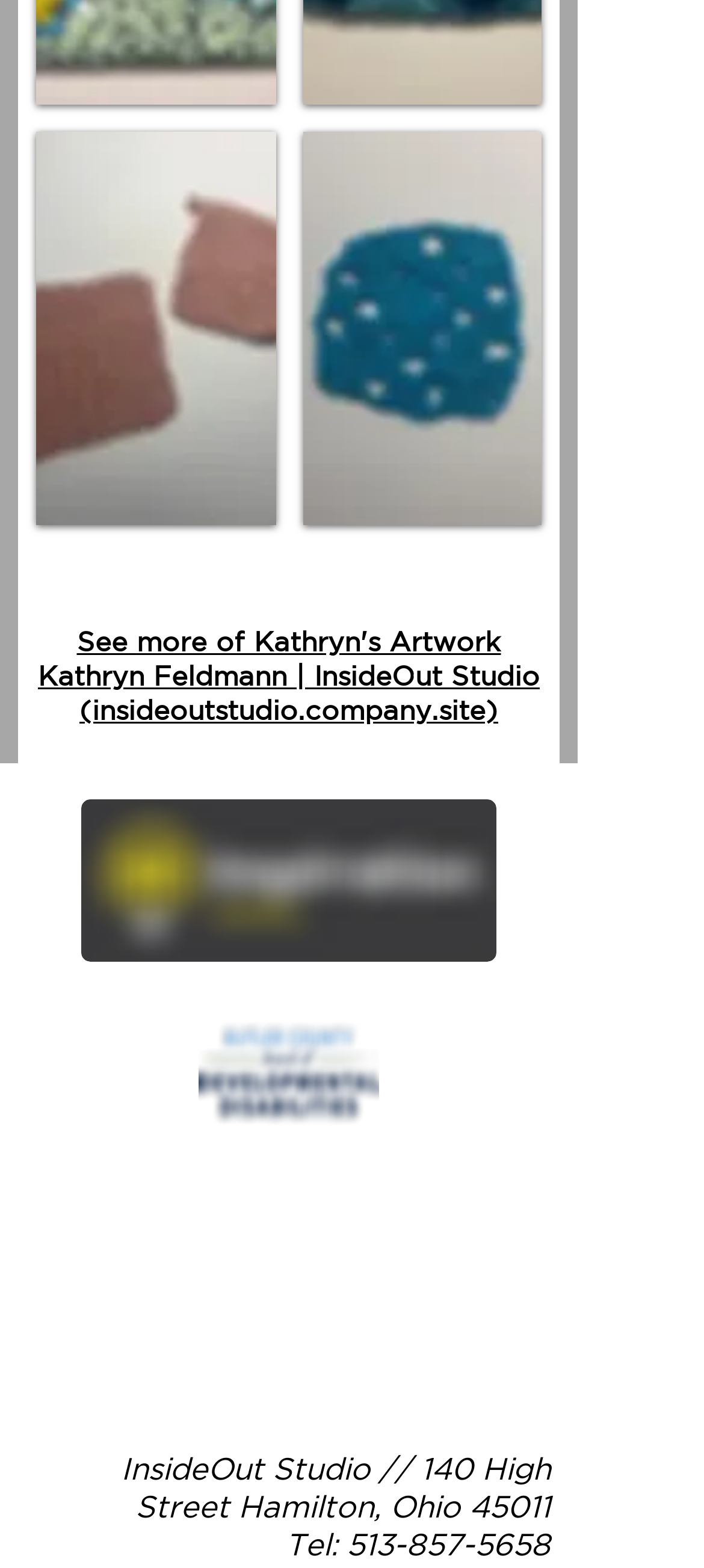Analyze the image and answer the question with as much detail as possible: 
What is the phone number of InsideOut Studio?

The answer can be found by looking at the link element that says '513-857-5658' which is located next to the static text 'Tel:'.